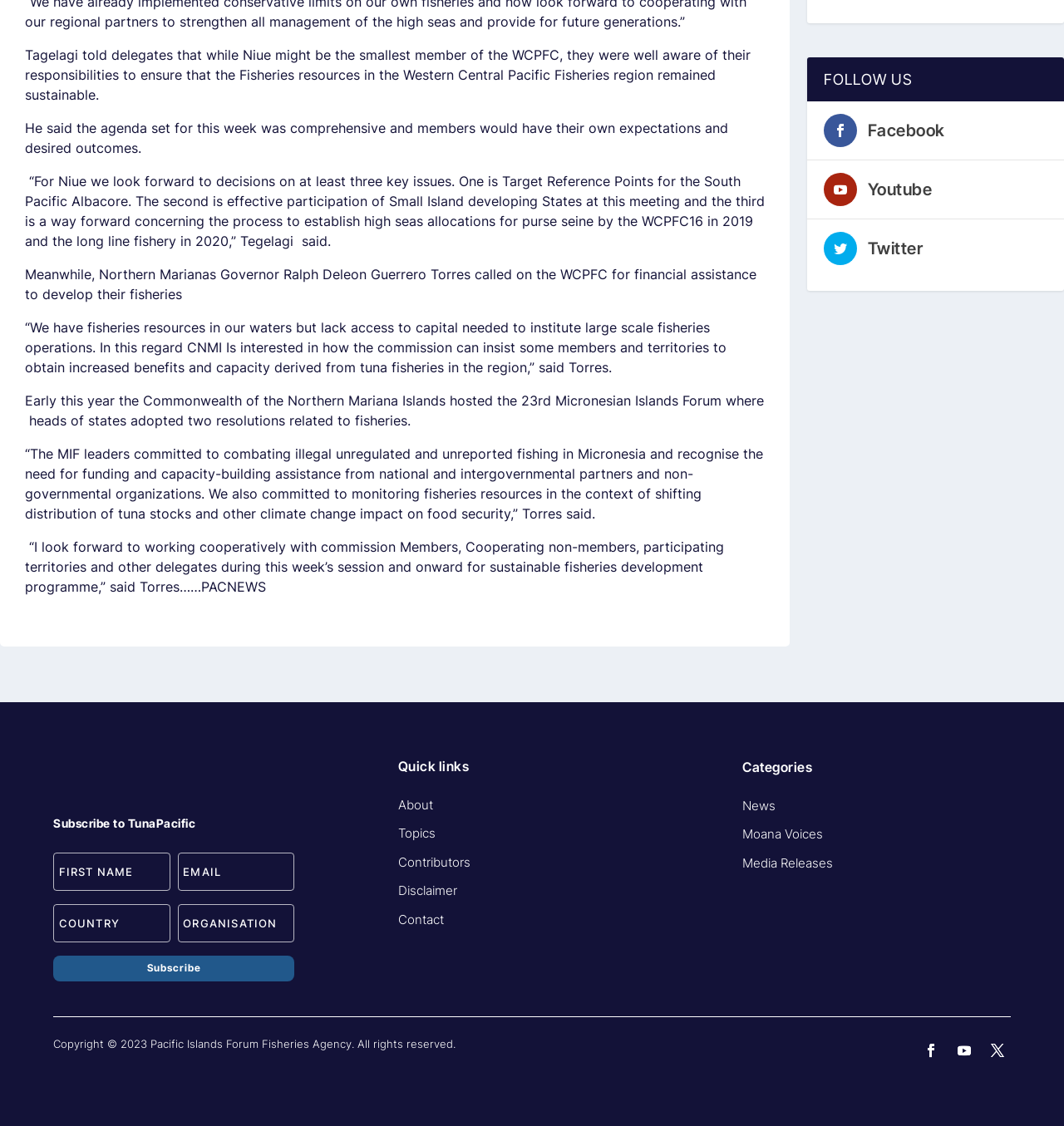Identify the bounding box coordinates of the region that should be clicked to execute the following instruction: "Read the article 'American Oak Flooring: A Smart Investment for Homes and Commercial Spaces'".

None